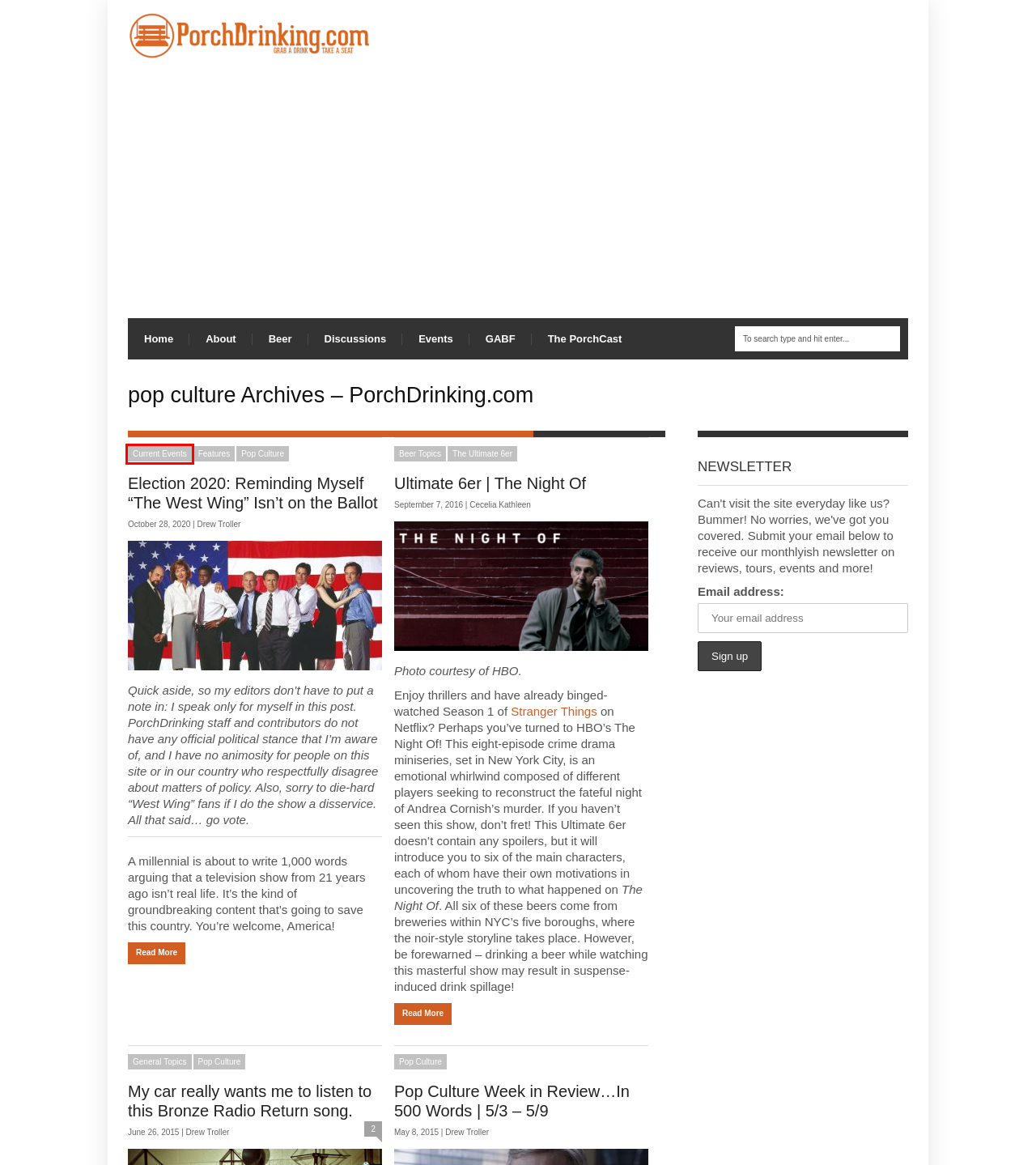Provided is a screenshot of a webpage with a red bounding box around an element. Select the most accurate webpage description for the page that appears after clicking the highlighted element. Here are the candidates:
A. My car wants me to listen to this Bronze Radio Return song.
B. Pop Culture
C. Election 2020: Reminding Myself "The West Wing" Isn't on the Ballot – PorchDrinking.com
D. PorchDrinking - Grab a drink, take a seat!
E. General Topics Archives – PorchDrinking.com
F. Ultimate 6er | Stranger Things
G. Current Events
H. Pop Culture Week in Review...In 500 Words | 5/3 - 5/9

G